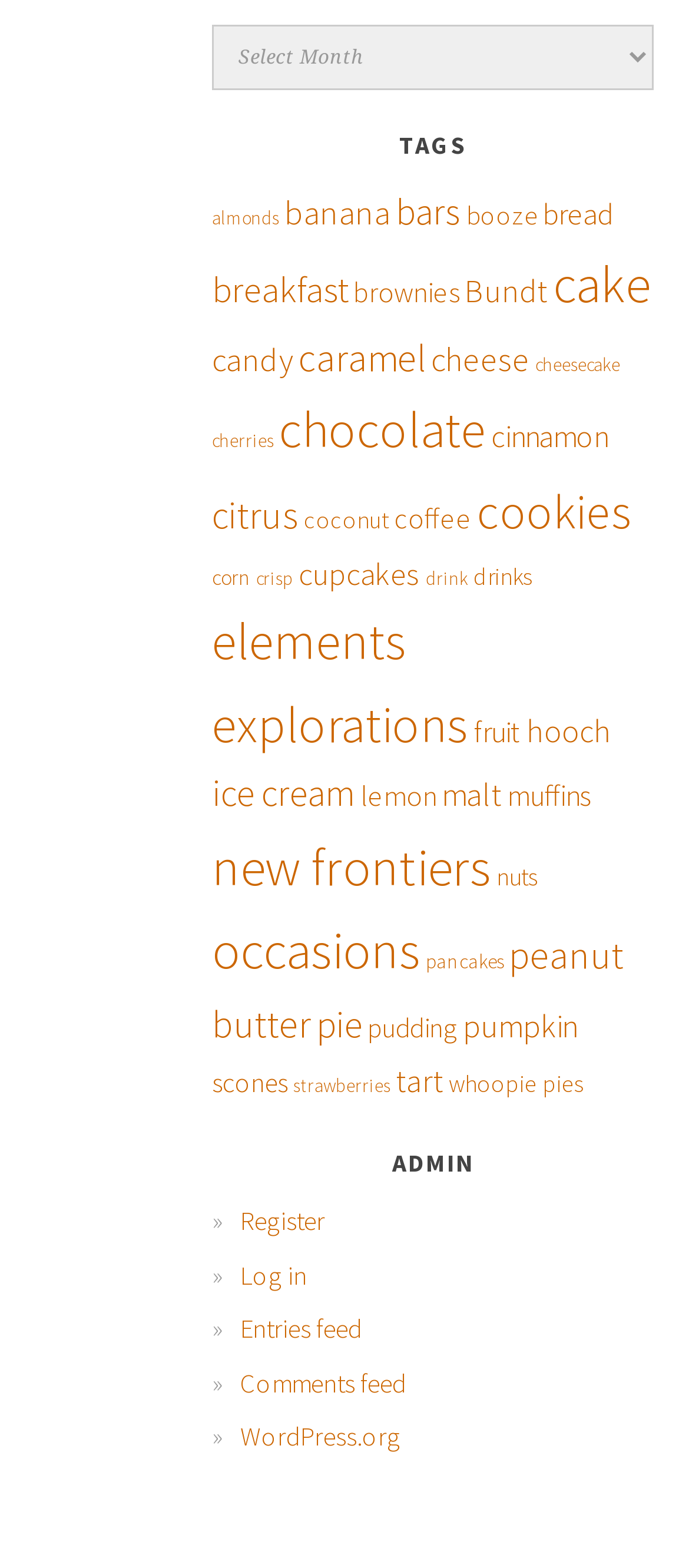Show the bounding box coordinates for the element that needs to be clicked to execute the following instruction: "Log in". Provide the coordinates in the form of four float numbers between 0 and 1, i.e., [left, top, right, bottom].

[0.349, 0.802, 0.446, 0.824]